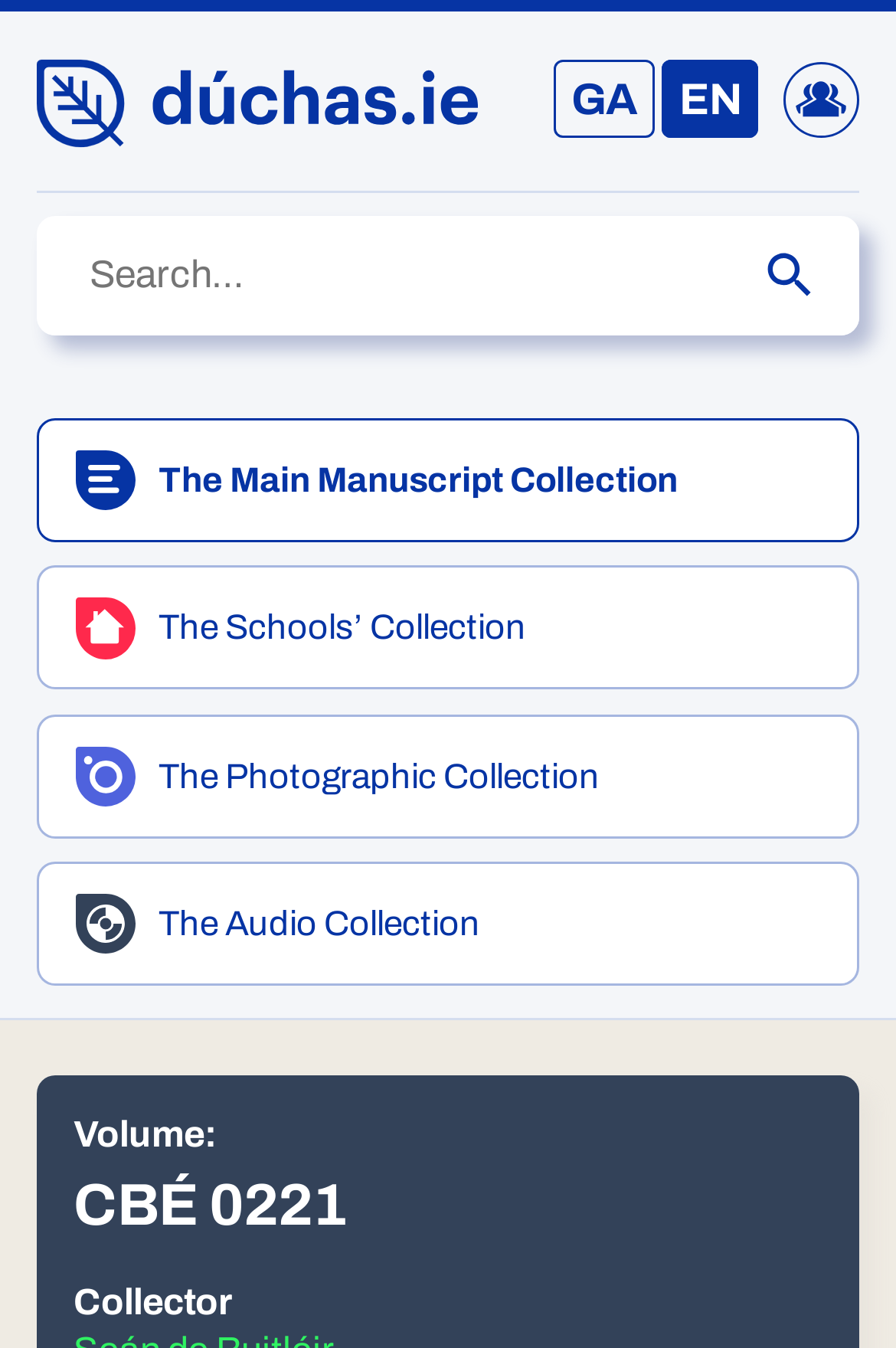How many language options are available?
Based on the image, answer the question with a single word or brief phrase.

2